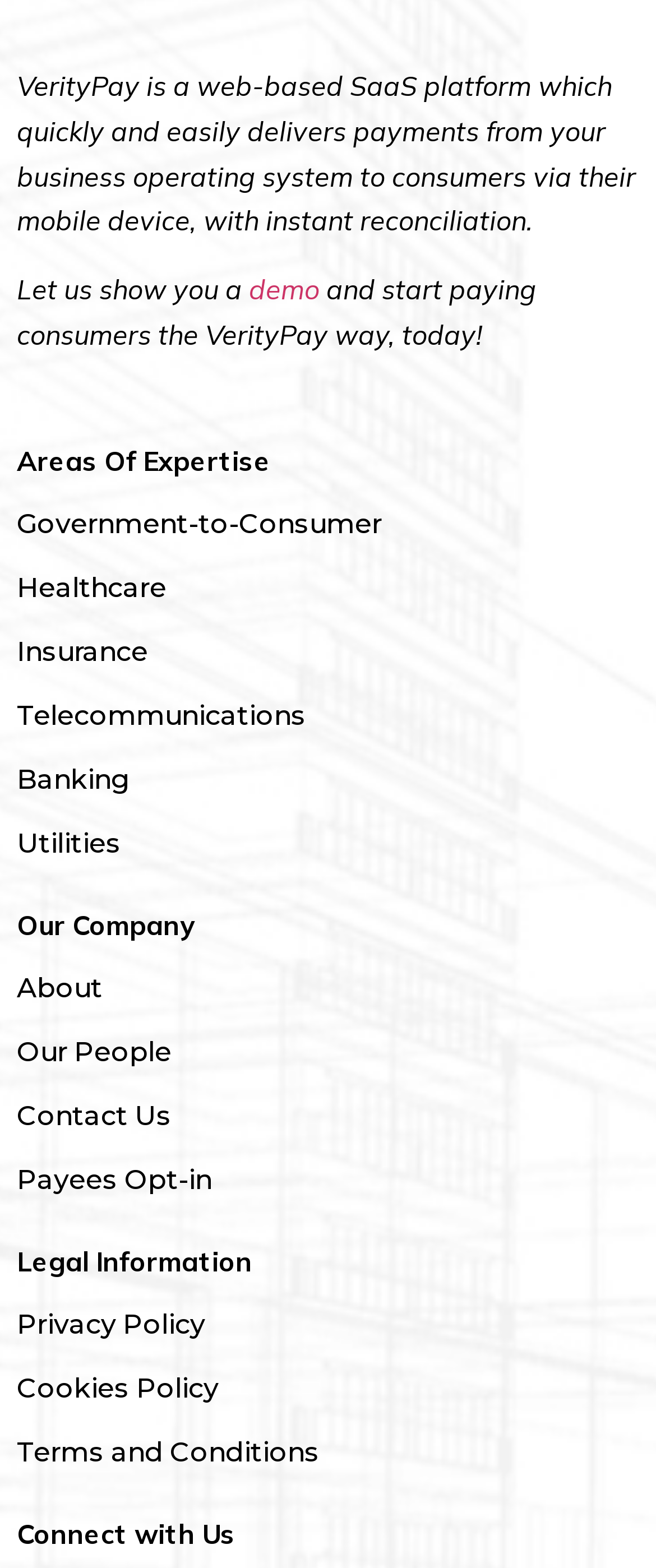Please specify the bounding box coordinates of the element that should be clicked to execute the given instruction: 'Read the Privacy Policy'. Ensure the coordinates are four float numbers between 0 and 1, expressed as [left, top, right, bottom].

[0.026, 0.832, 0.974, 0.858]